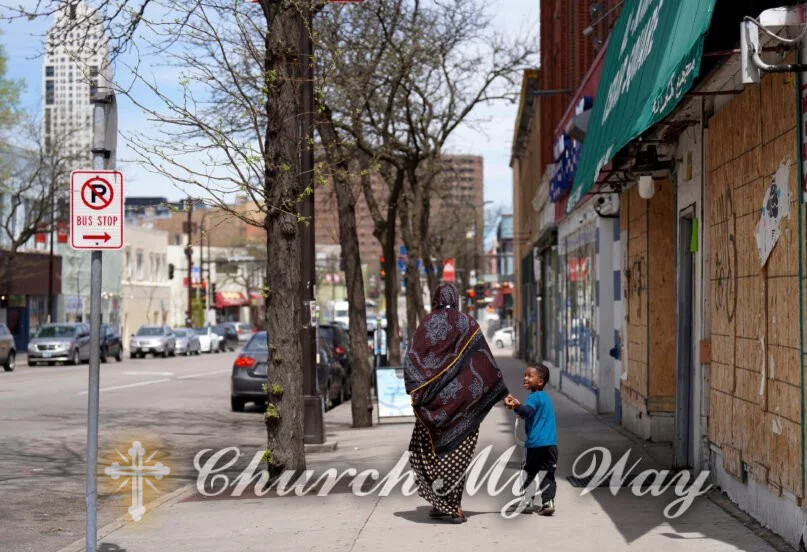Please provide a one-word or phrase answer to the question: 
What is near the sidewalk?

Bus stop sign